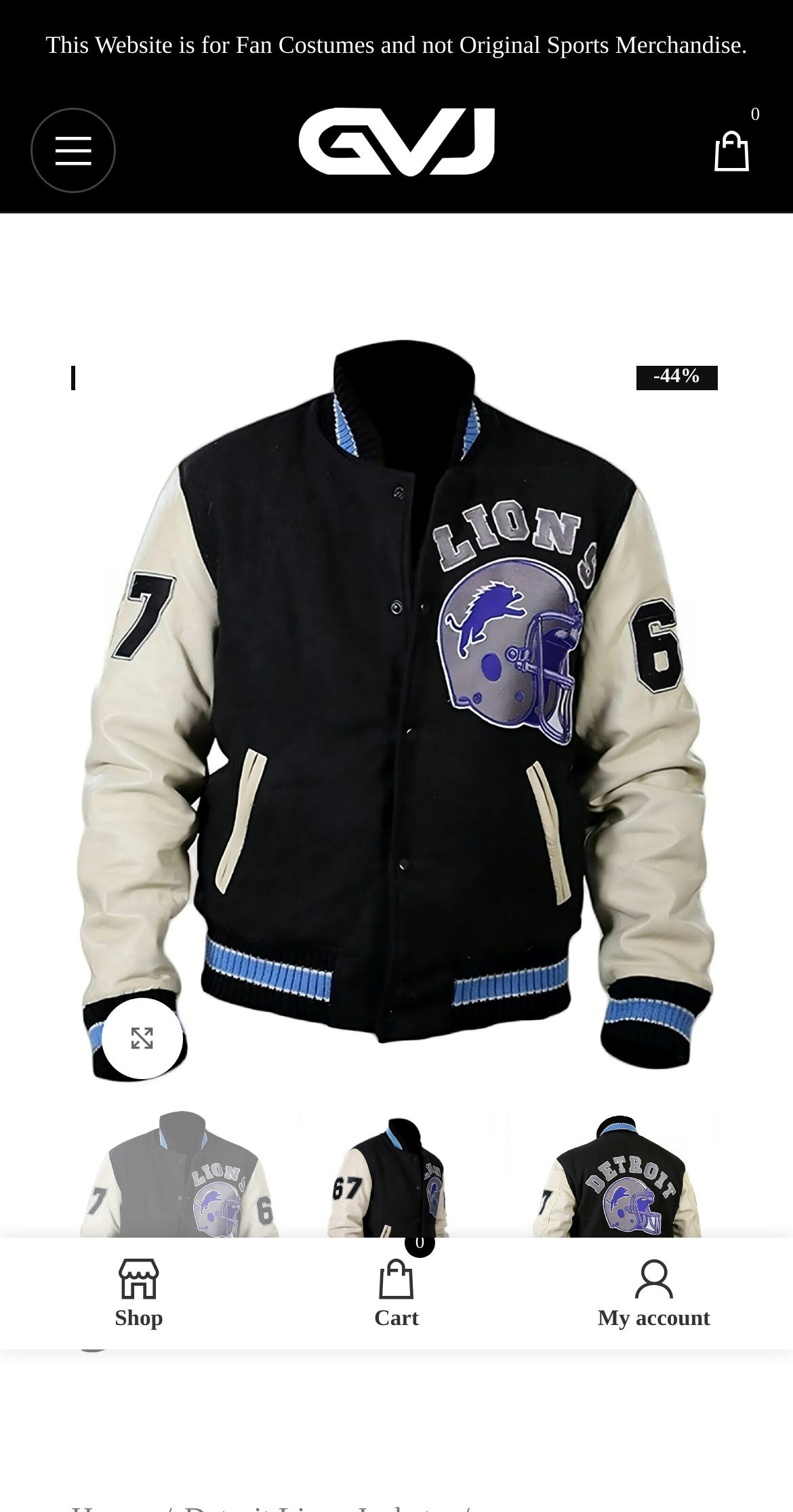What is the discount percentage?
Can you offer a detailed and complete answer to this question?

I found the discount percentage by looking at the StaticText element with the content '-44%' located at [0.111, 0.242, 0.171, 0.257]. This element is likely to be a discount label, and its content indicates the discount percentage.